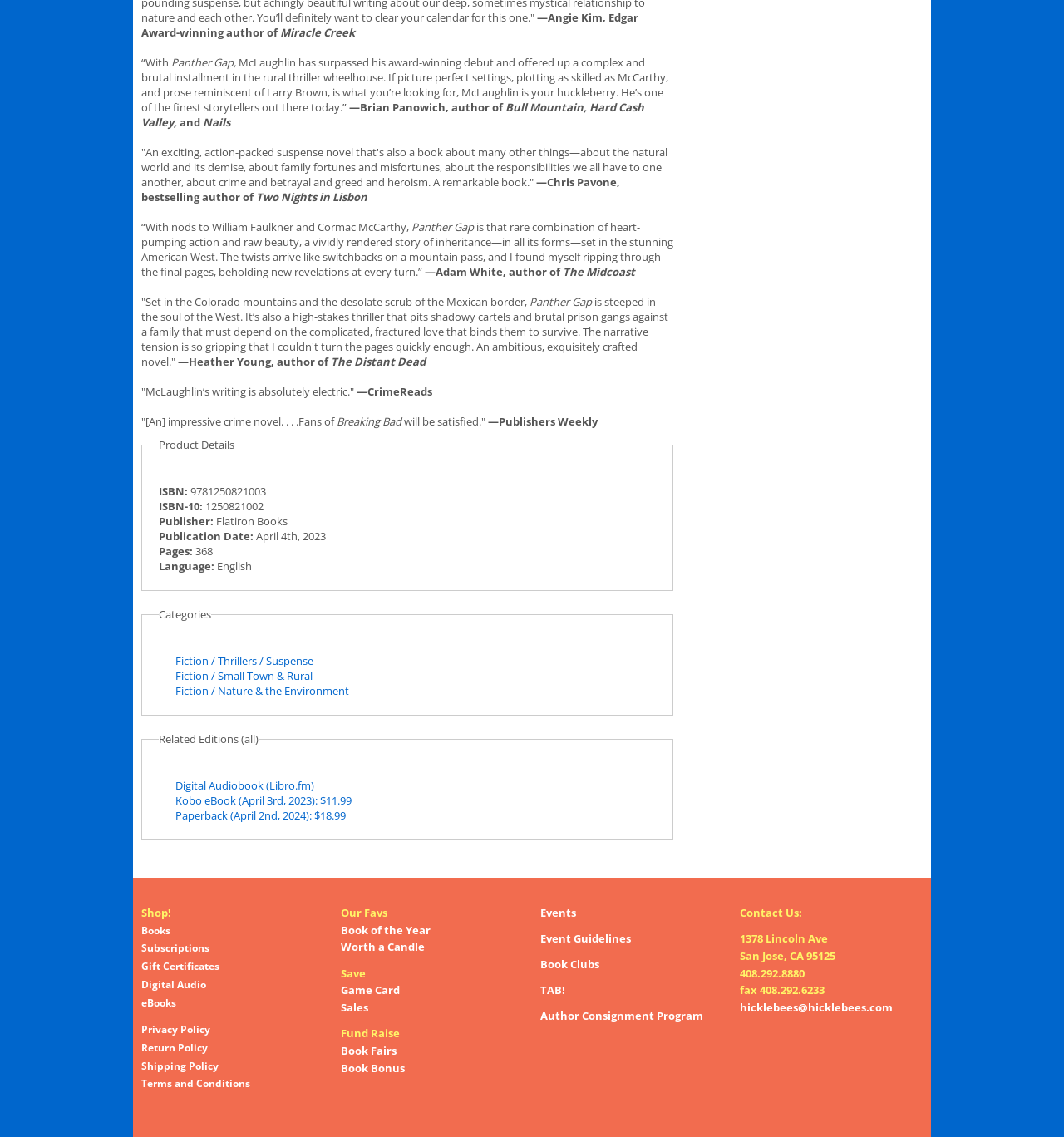Provide the bounding box for the UI element matching this description: "Author Consignment Program".

[0.508, 0.887, 0.661, 0.9]